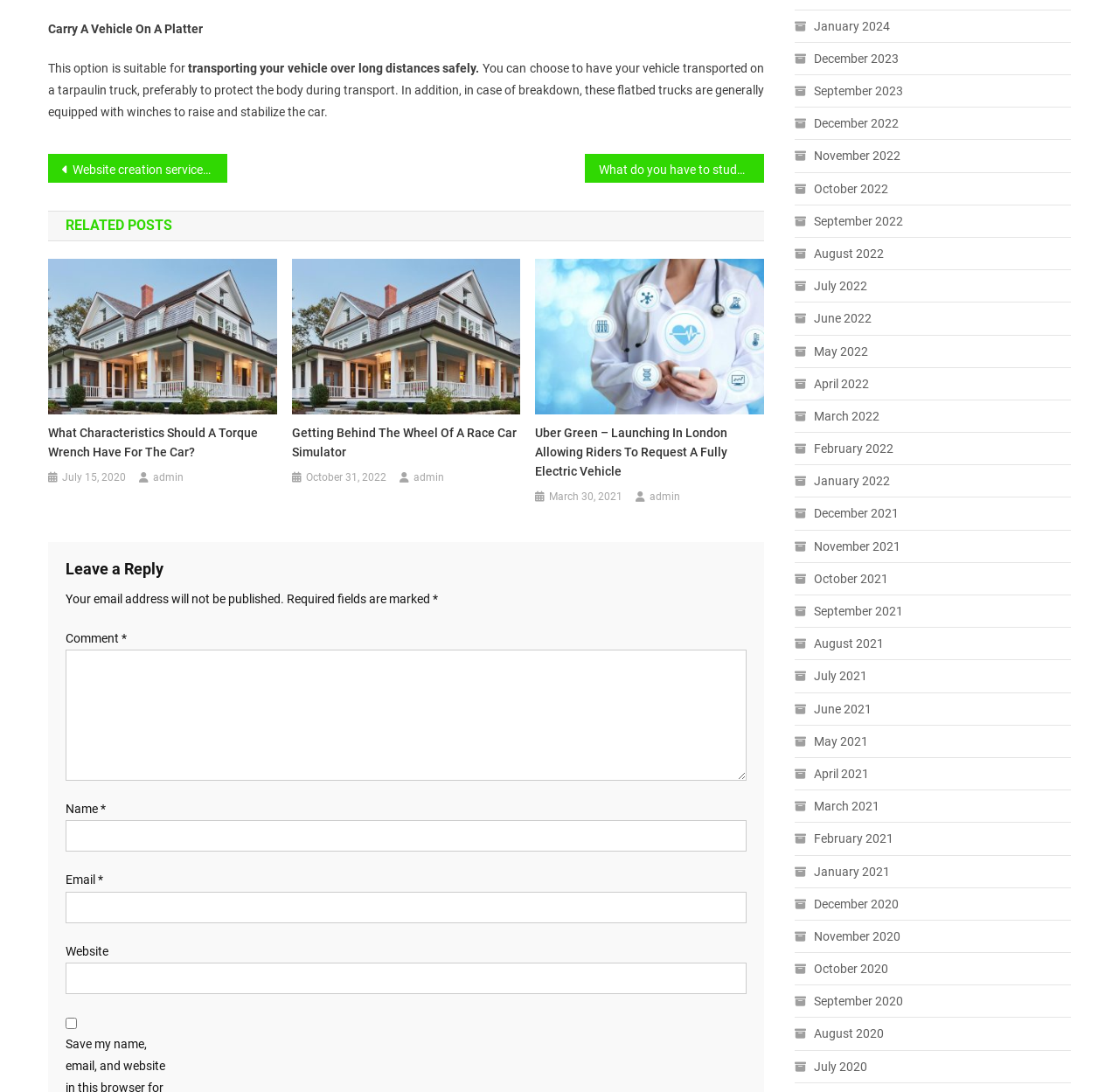Please determine the bounding box coordinates of the element's region to click in order to carry out the following instruction: "Click on the 'Uber Green – Launching In London Allowing Riders To Request A Fully Electric Vehicle' link". The coordinates should be four float numbers between 0 and 1, i.e., [left, top, right, bottom].

[0.478, 0.387, 0.683, 0.44]